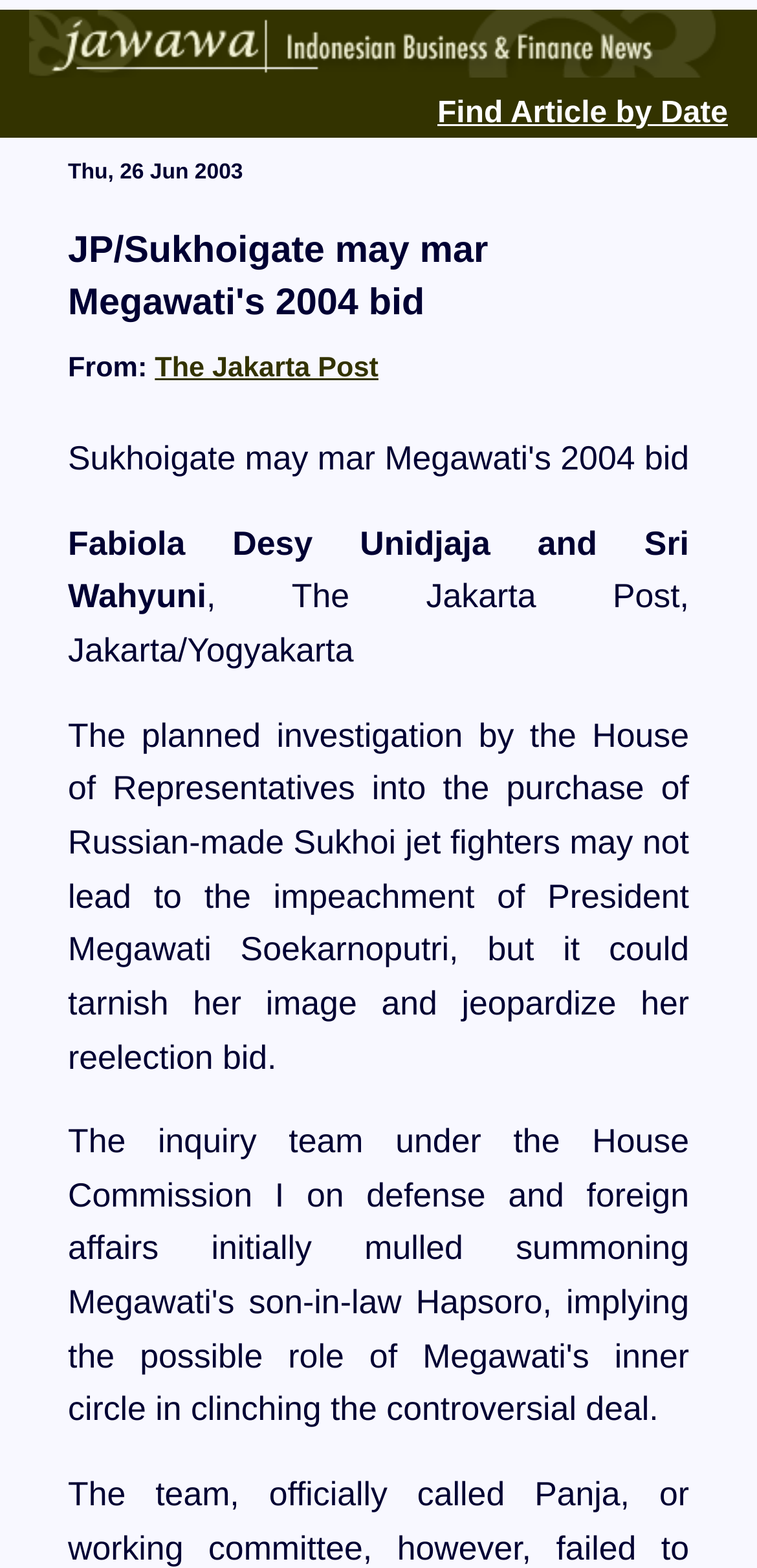Where was the article written from?
Please provide a single word or phrase based on the screenshot.

Jakarta/Yogyakarta